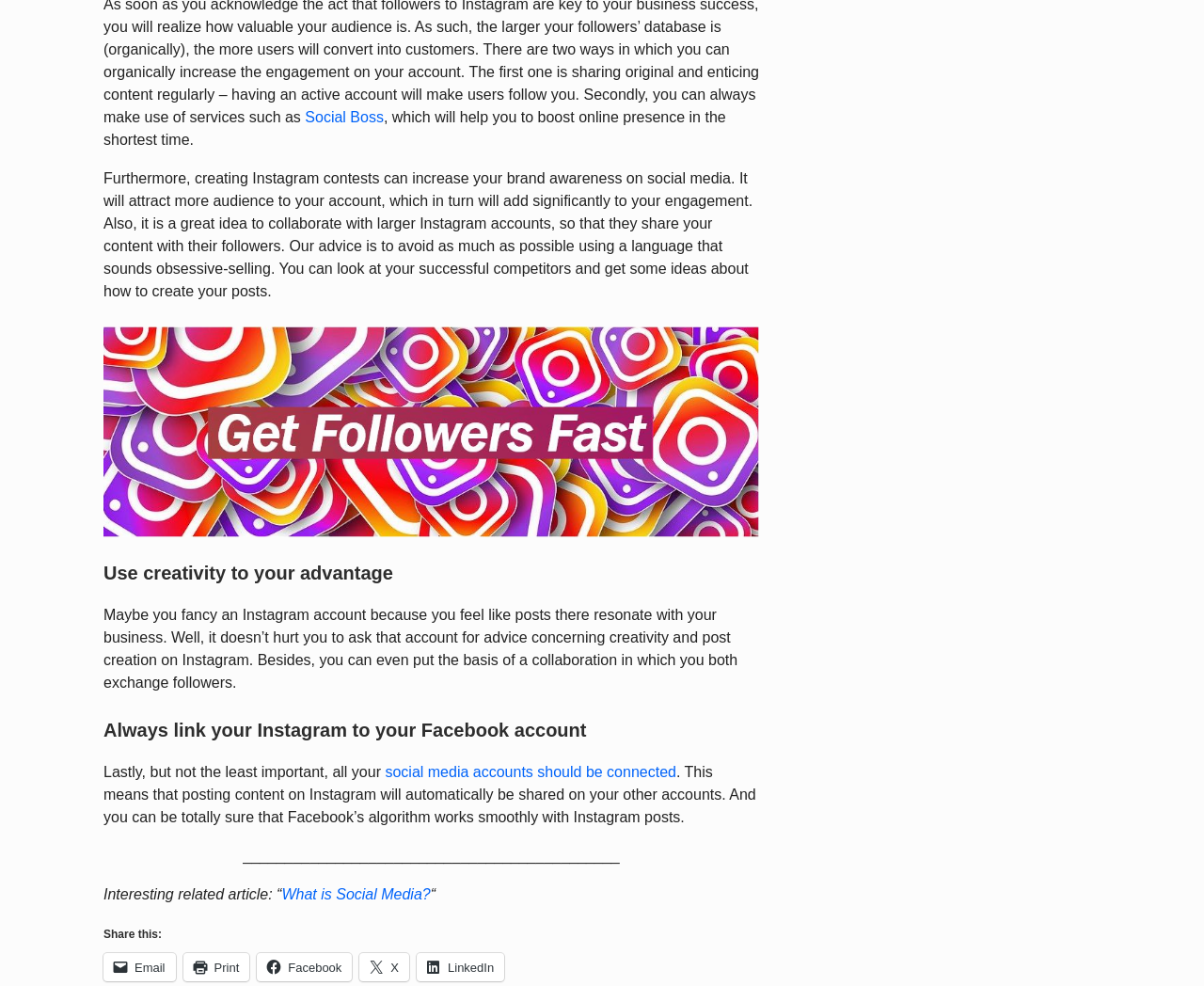Given the element description "What is Social Media?", identify the bounding box of the corresponding UI element.

[0.234, 0.899, 0.358, 0.915]